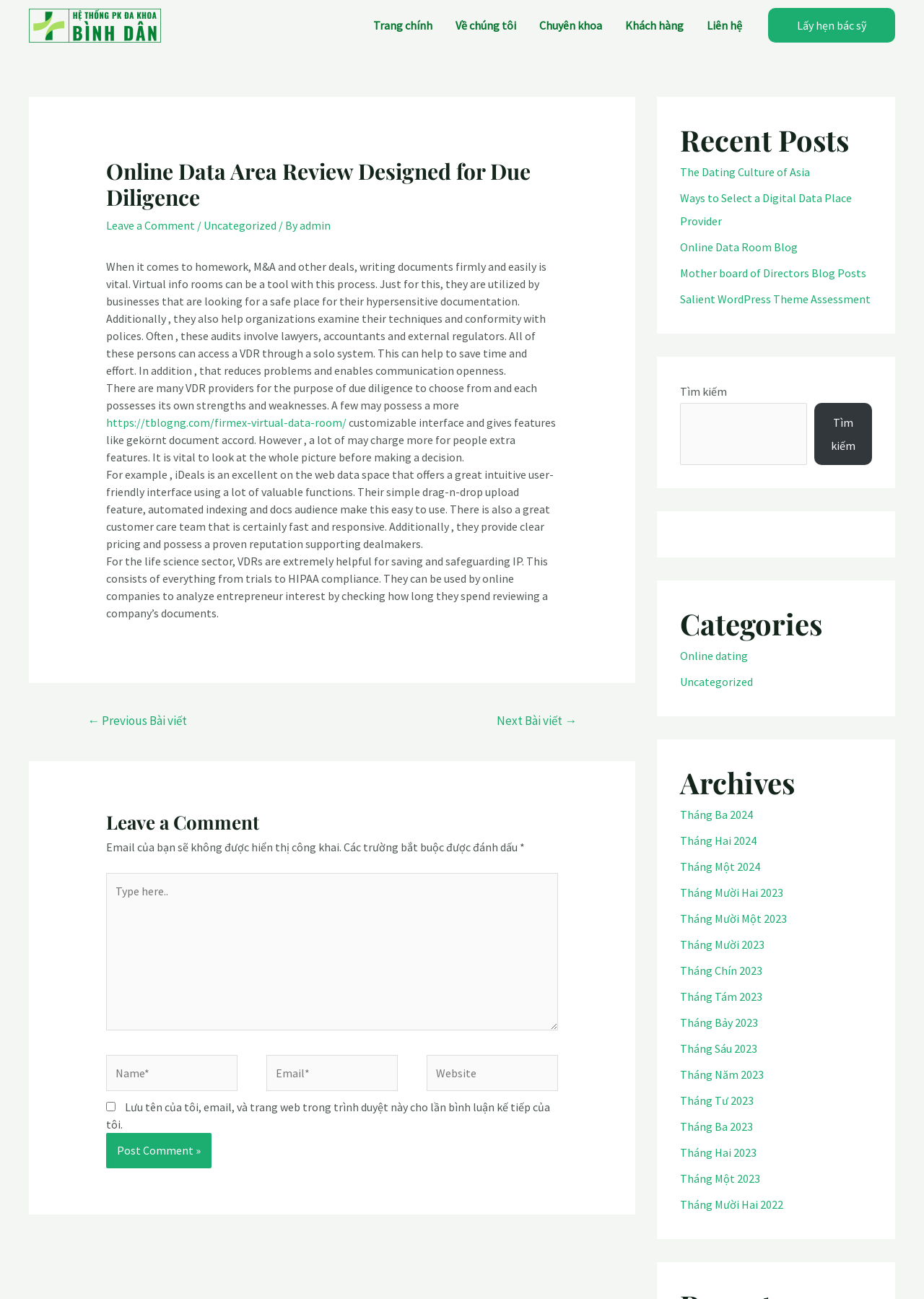Use the details in the image to answer the question thoroughly: 
What are the categories of posts listed on the right side of the webpage?

The right side of the webpage has a section titled 'Categories' that lists two categories: 'Online dating' and 'Uncategorized', which are likely categories of posts on the website.